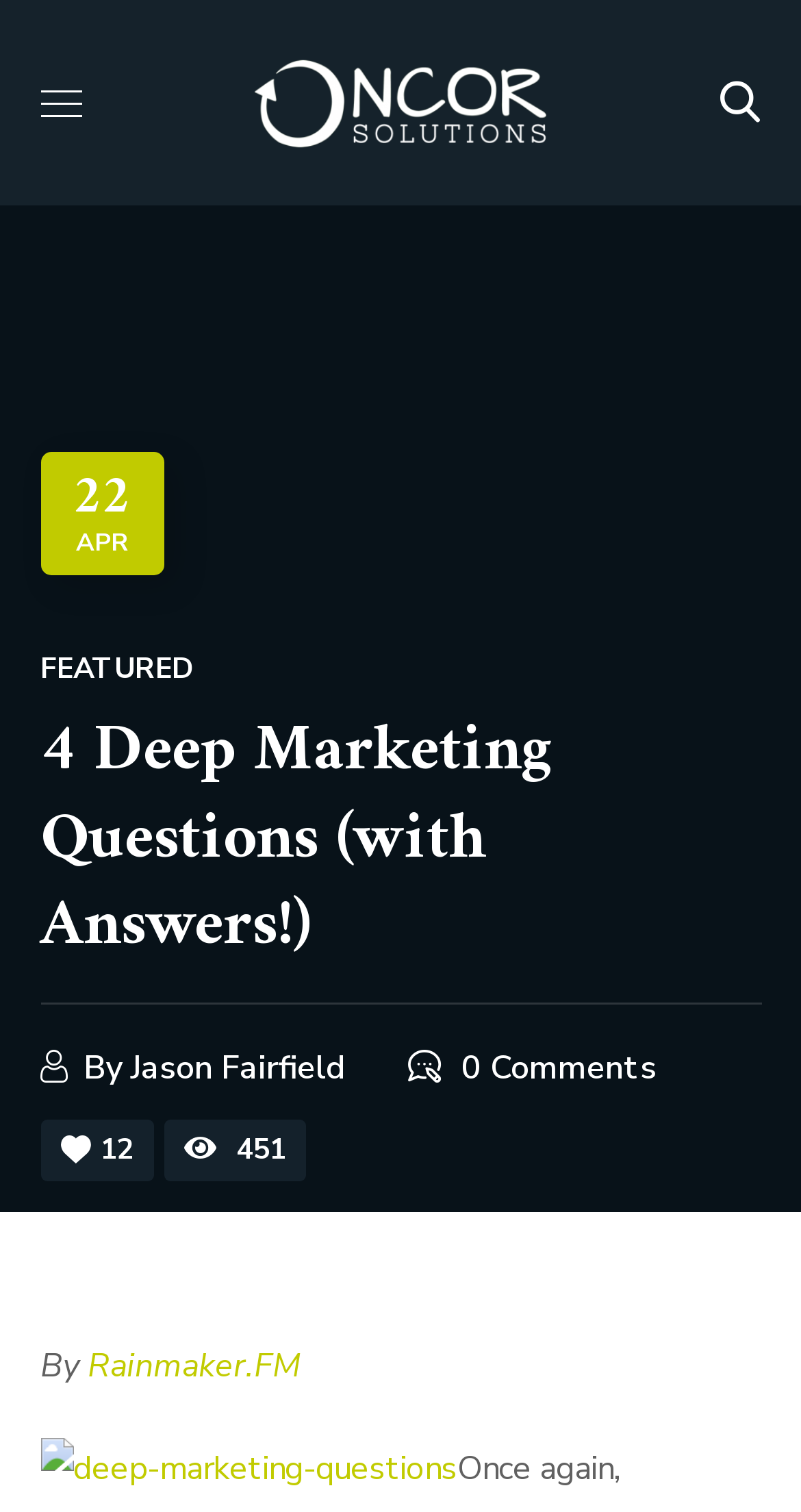What is the name of the website or platform that published the post?
Look at the webpage screenshot and answer the question with a detailed explanation.

The website or platform's name can be found in the footer section of the webpage, where it says 'By Rainmaker.FM'.